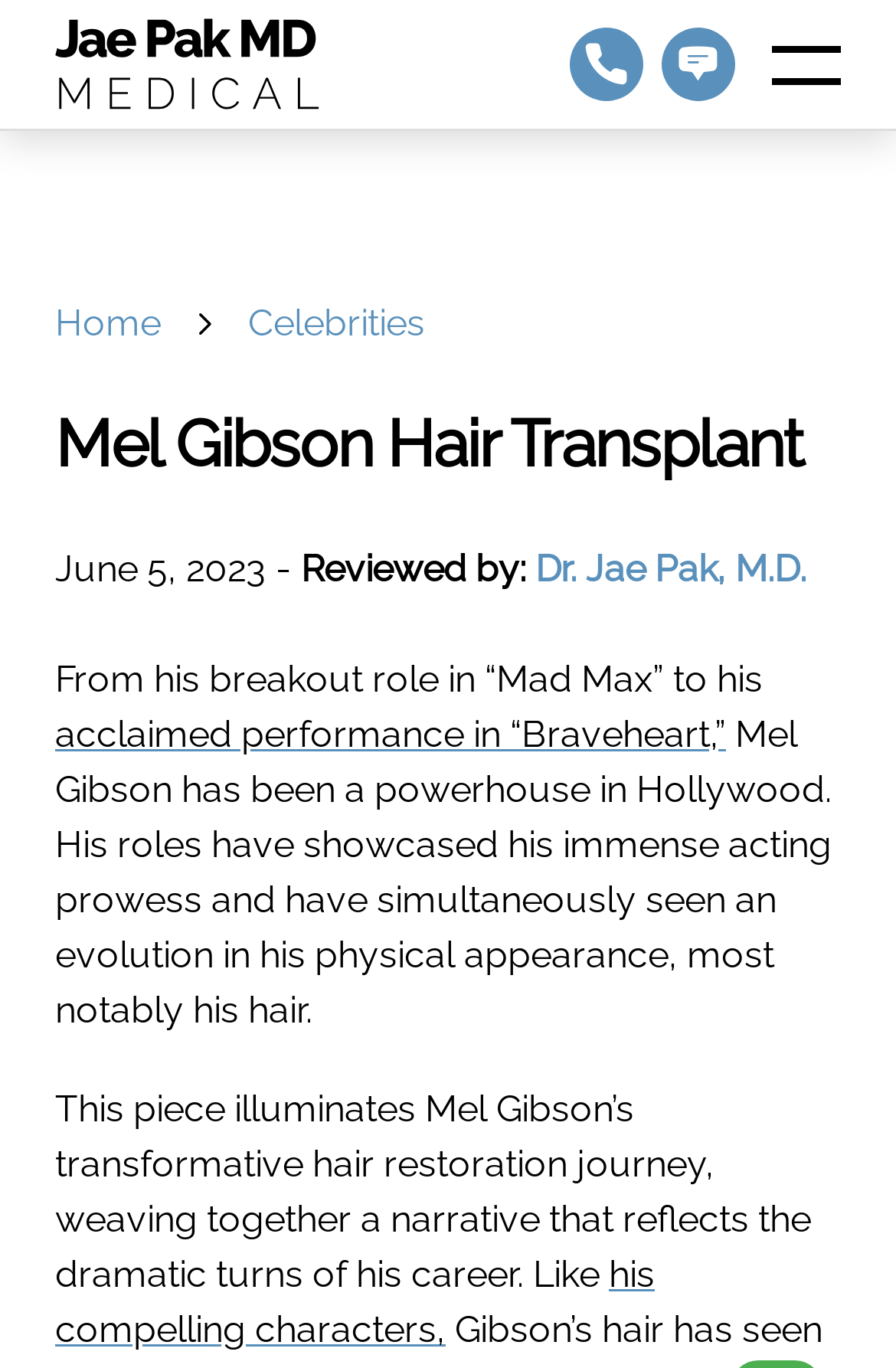Give a one-word or one-phrase response to the question:
What is the name of the doctor reviewing Mel Gibson's hair transplant?

Dr. Jae Pak, M.D.